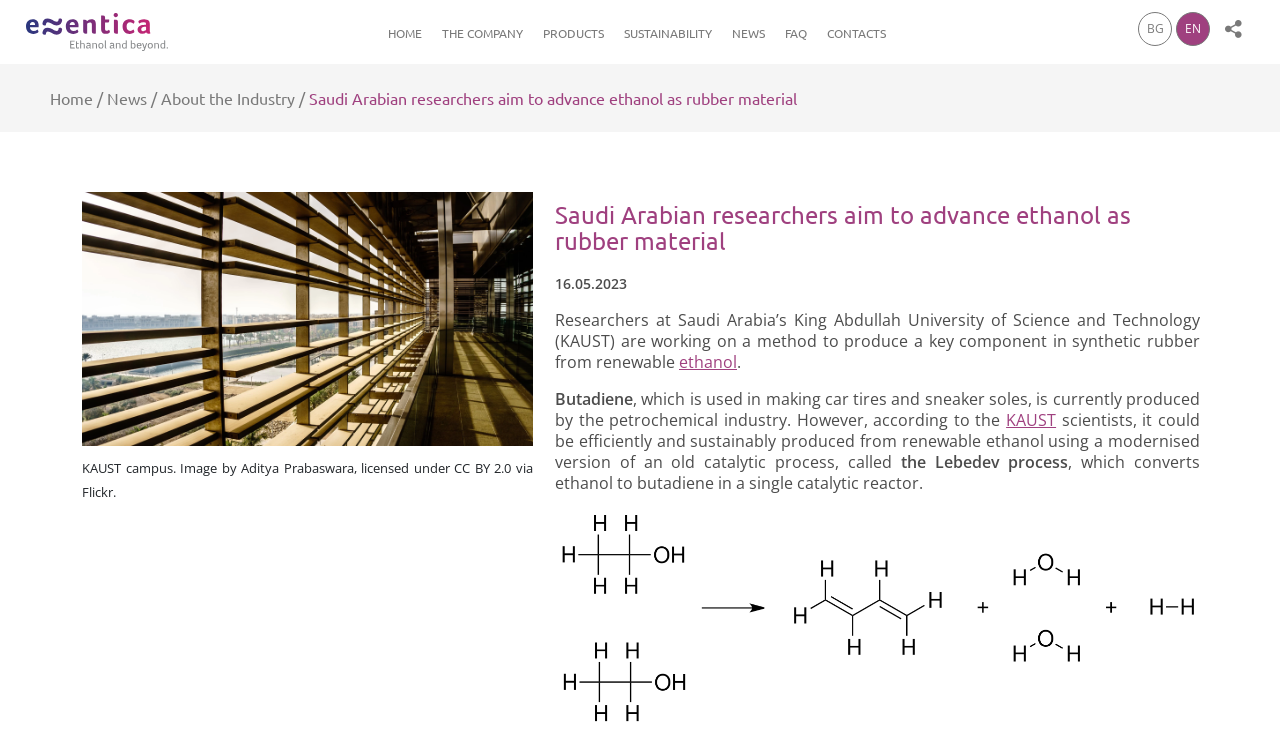Point out the bounding box coordinates of the section to click in order to follow this instruction: "Click the KAUST link".

[0.786, 0.554, 0.825, 0.584]